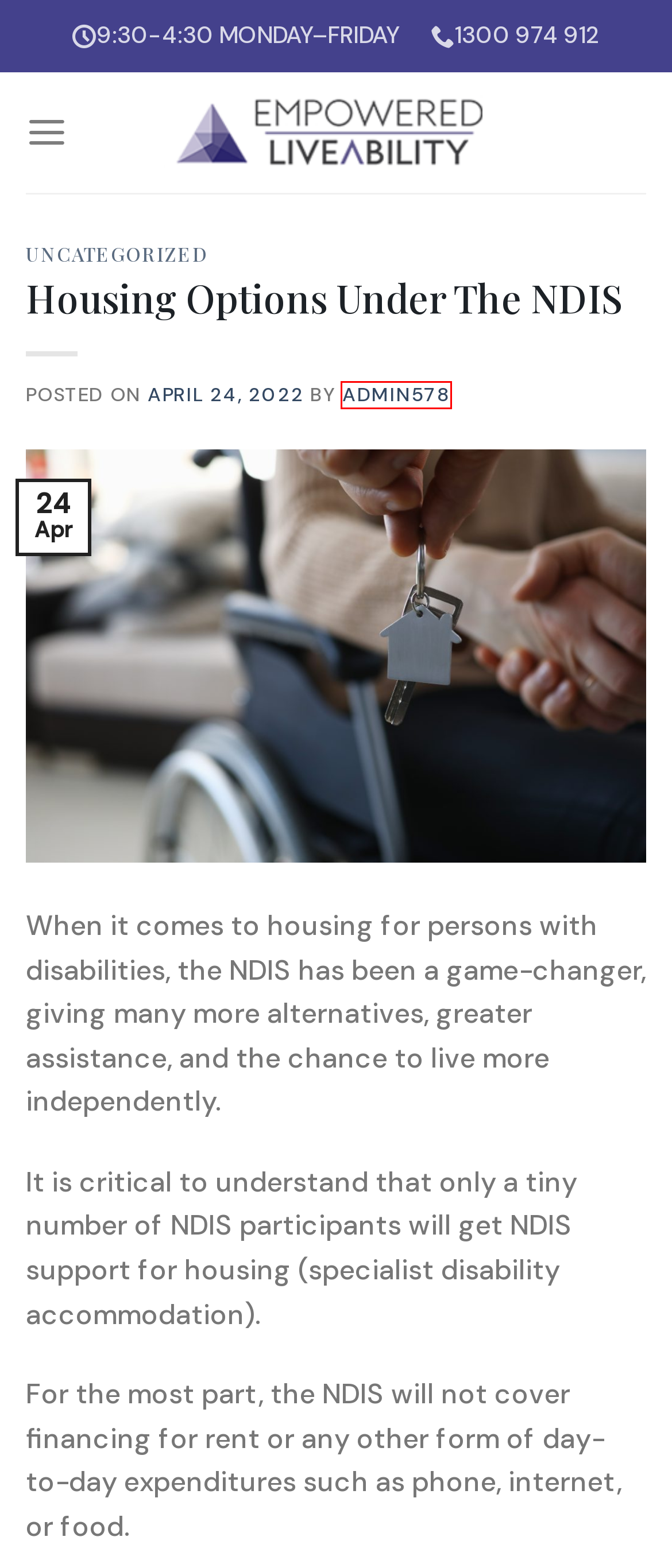You are looking at a webpage screenshot with a red bounding box around an element. Pick the description that best matches the new webpage after interacting with the element in the red bounding box. The possible descriptions are:
A. Contact Us
B. admin578, Author at Empowered Liveability
C. Schedule a call - Empowered Liveability
D. SDA Vacancies - Empowered Liveability
E. Disability Apartments Melbourne & Preston
F. Uncategorized Archives - Empowered Liveability
G. What is SDA? - Empowered Liveability
H. SDA & NDIS Housing Melbourne | Empowered liveability

B